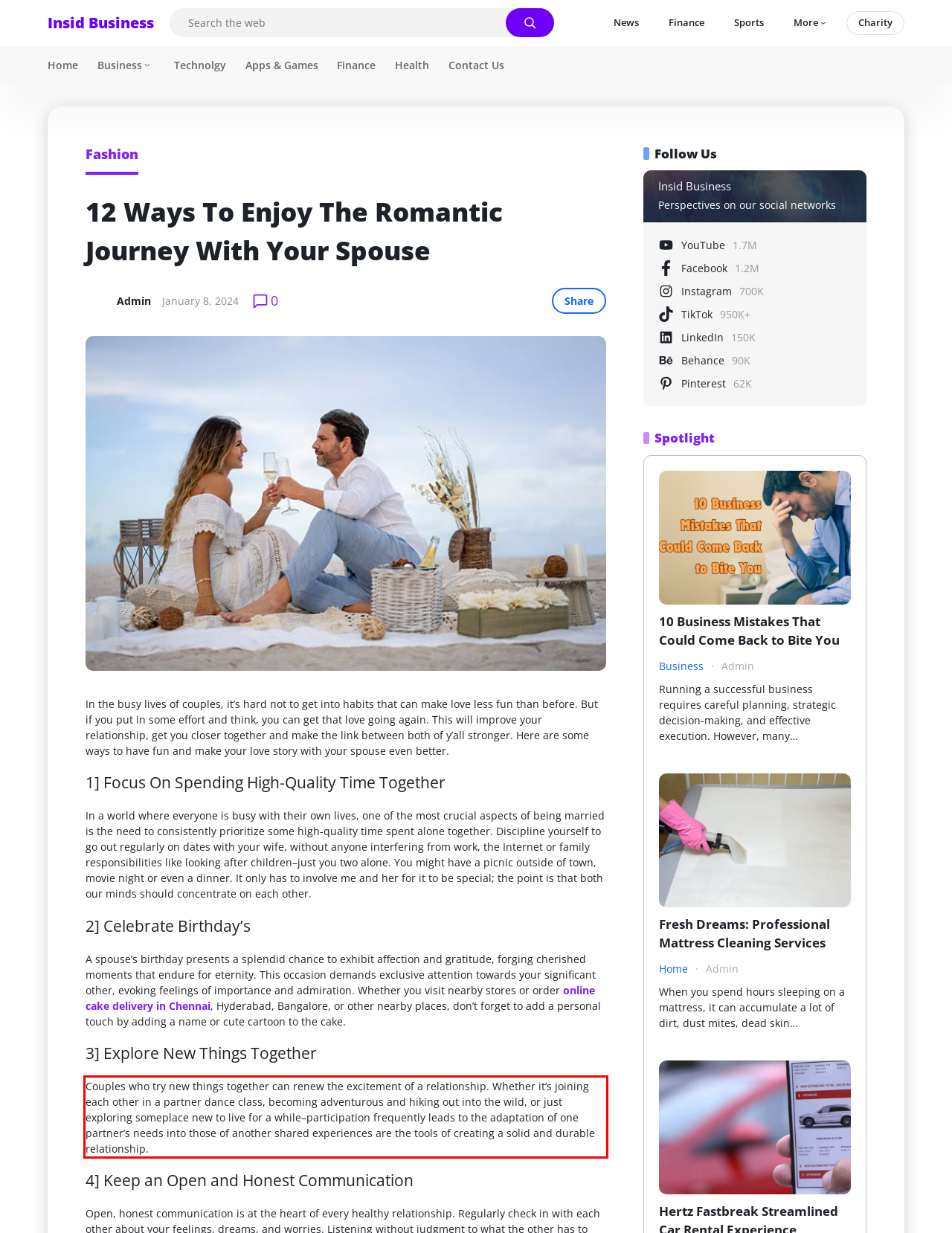Within the screenshot of the webpage, there is a red rectangle. Please recognize and generate the text content inside this red bounding box.

Couples who try new things together can renew the excitement of a relationship. Whether it’s joining each other in a partner dance class, becoming adventurous and hiking out into the wild, or just exploring someplace new to live for a while–participation frequently leads to the adaptation of one partner’s needs into those of another shared experiences are the tools of creating a solid and durable relationship.